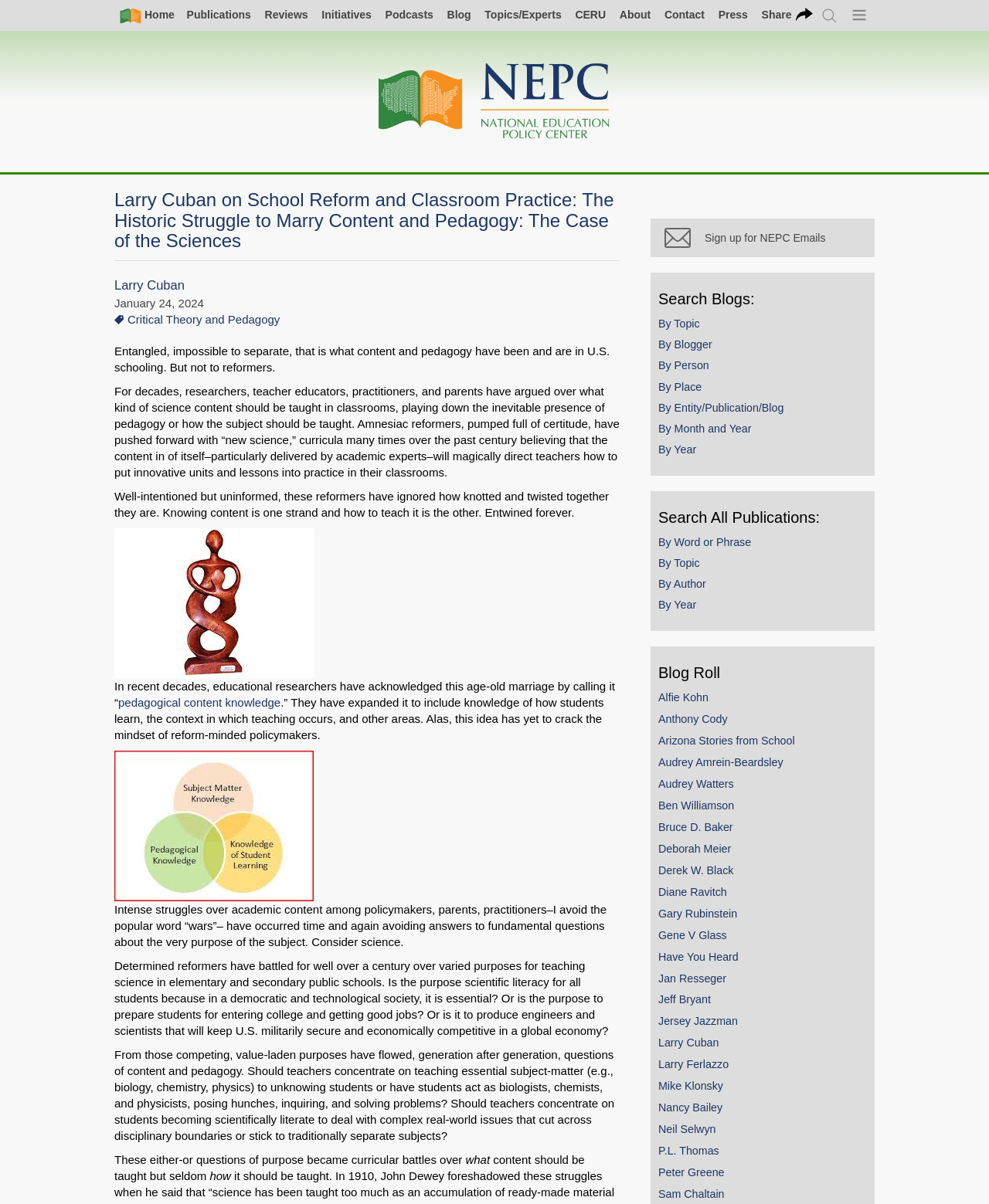Provide the bounding box coordinates for the area that should be clicked to complete the instruction: "Click on the 'Share' link".

[0.766, 0.005, 0.821, 0.019]